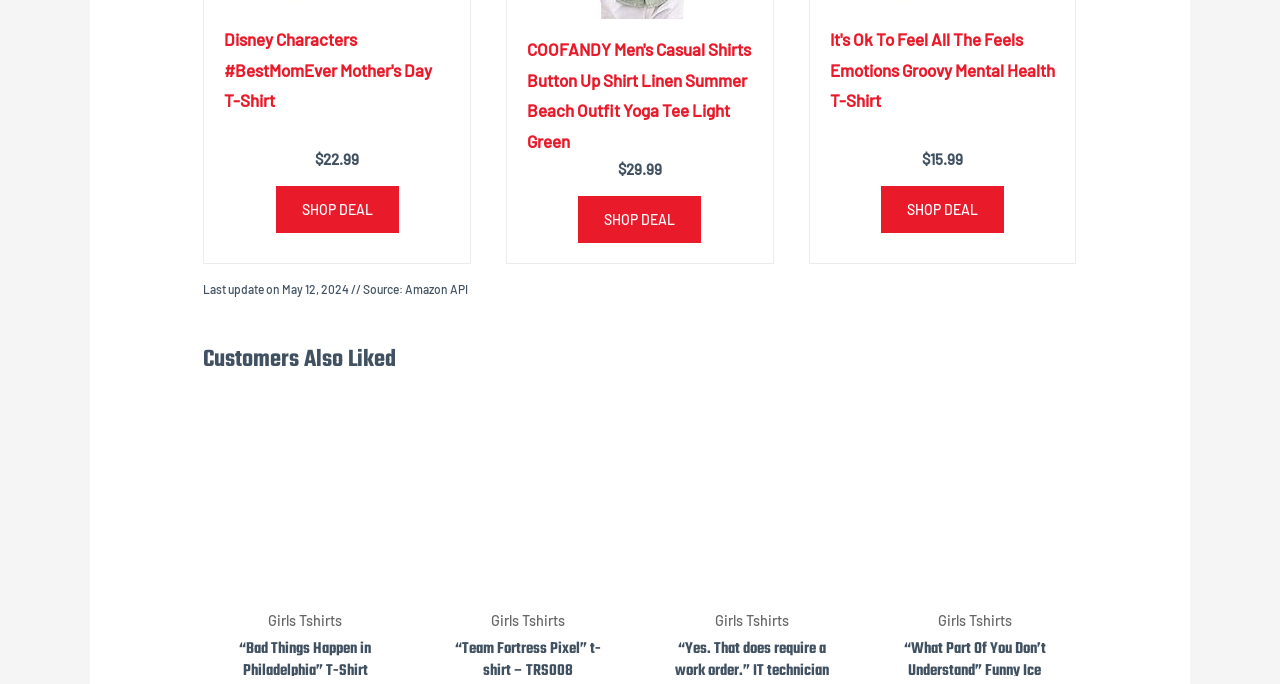Determine the bounding box coordinates of the clickable element to achieve the following action: 'Quick view the 'Bad Things Happen in Philadelphia Graphic Tshirt 1 "Bad Things Happen in Philadelphia" T-Shirt''. Provide the coordinates as four float values between 0 and 1, formatted as [left, top, right, bottom].

[0.159, 0.578, 0.318, 0.875]